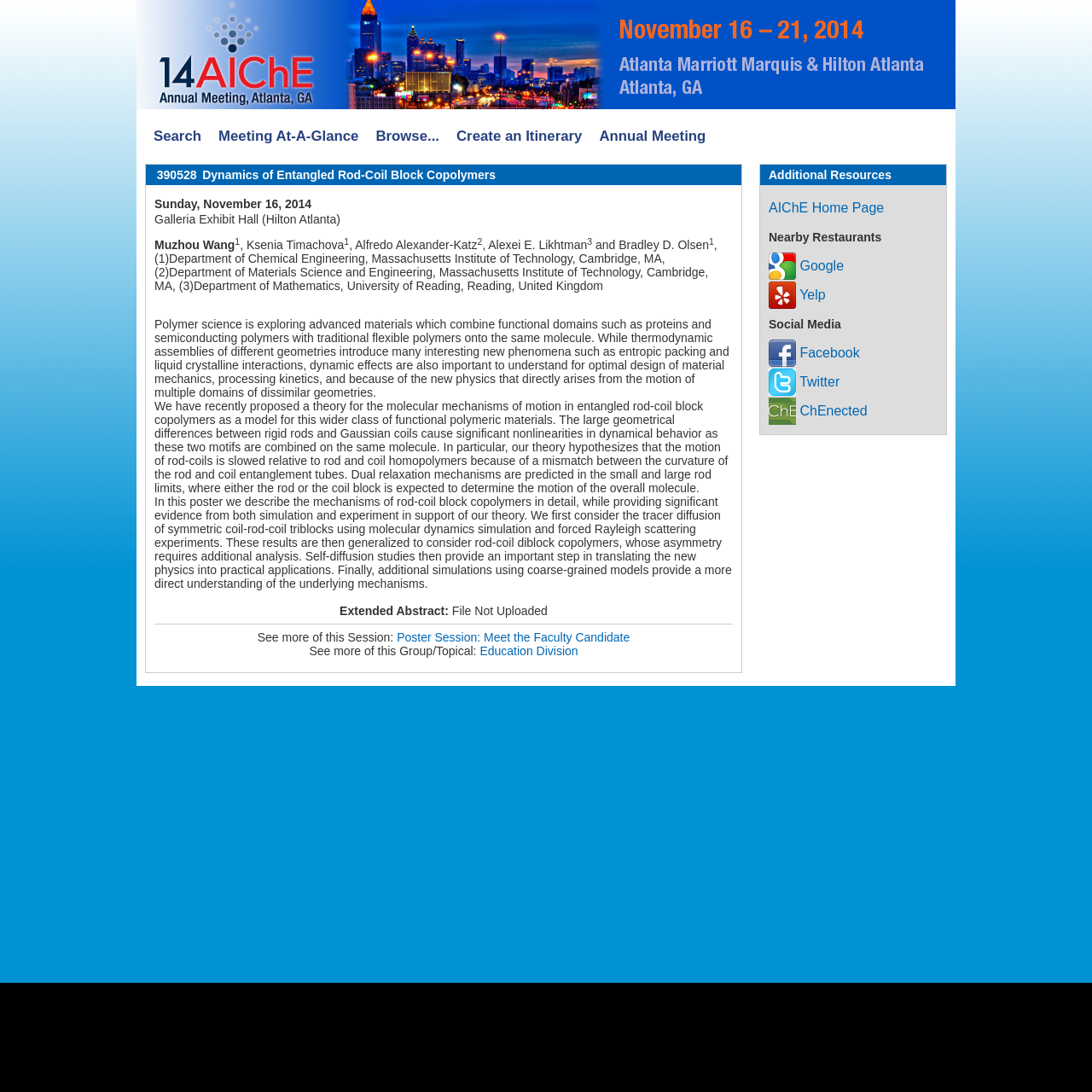What is the title of the abstract?
Refer to the screenshot and respond with a concise word or phrase.

Dynamics of Entangled Rod-Coil Block Copolymers